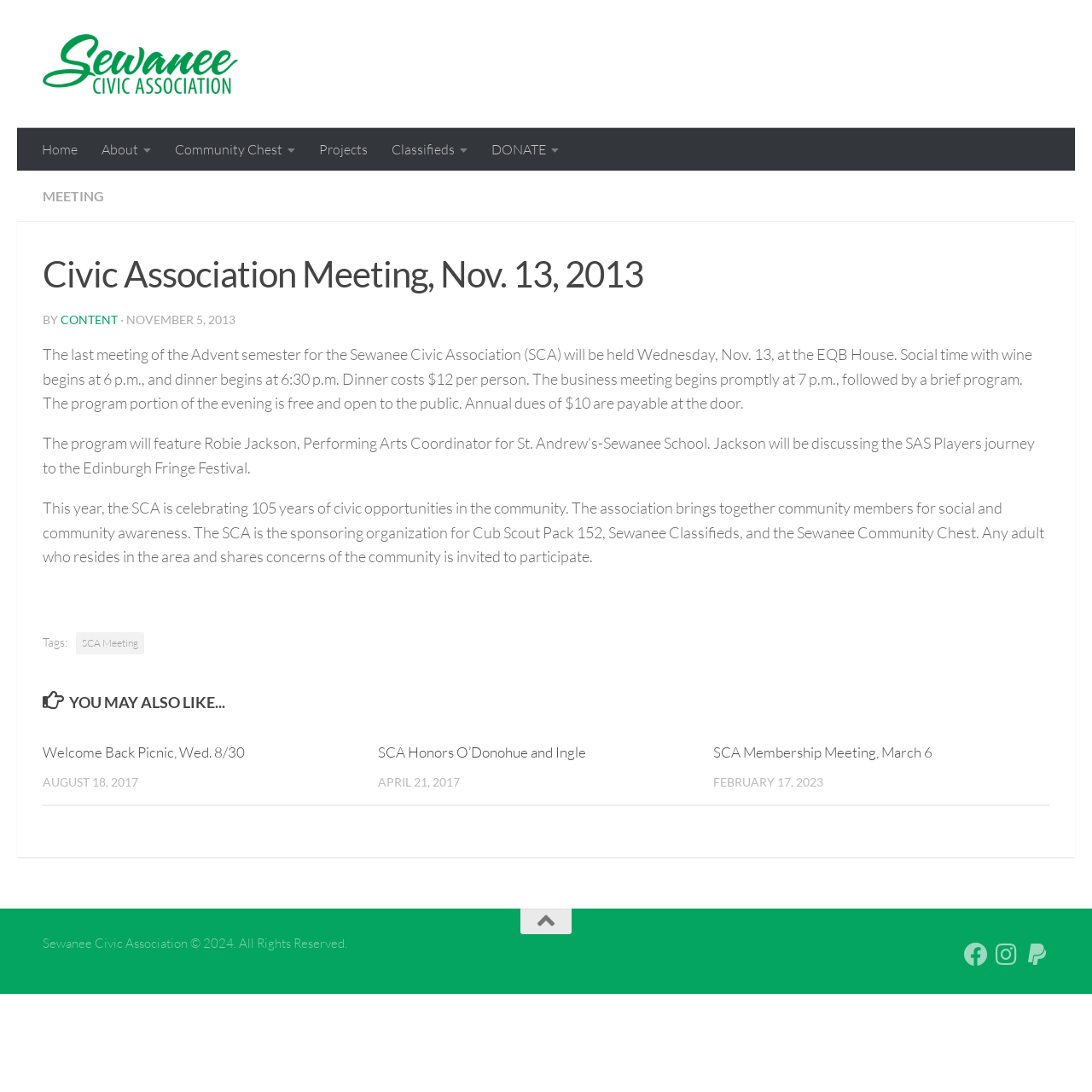Can you identify the bounding box coordinates of the clickable region needed to carry out this instruction: 'Follow the Sewanee Civic Association on Facebook'? The coordinates should be four float numbers within the range of 0 to 1, stated as [left, top, right, bottom].

[0.883, 0.863, 0.905, 0.885]